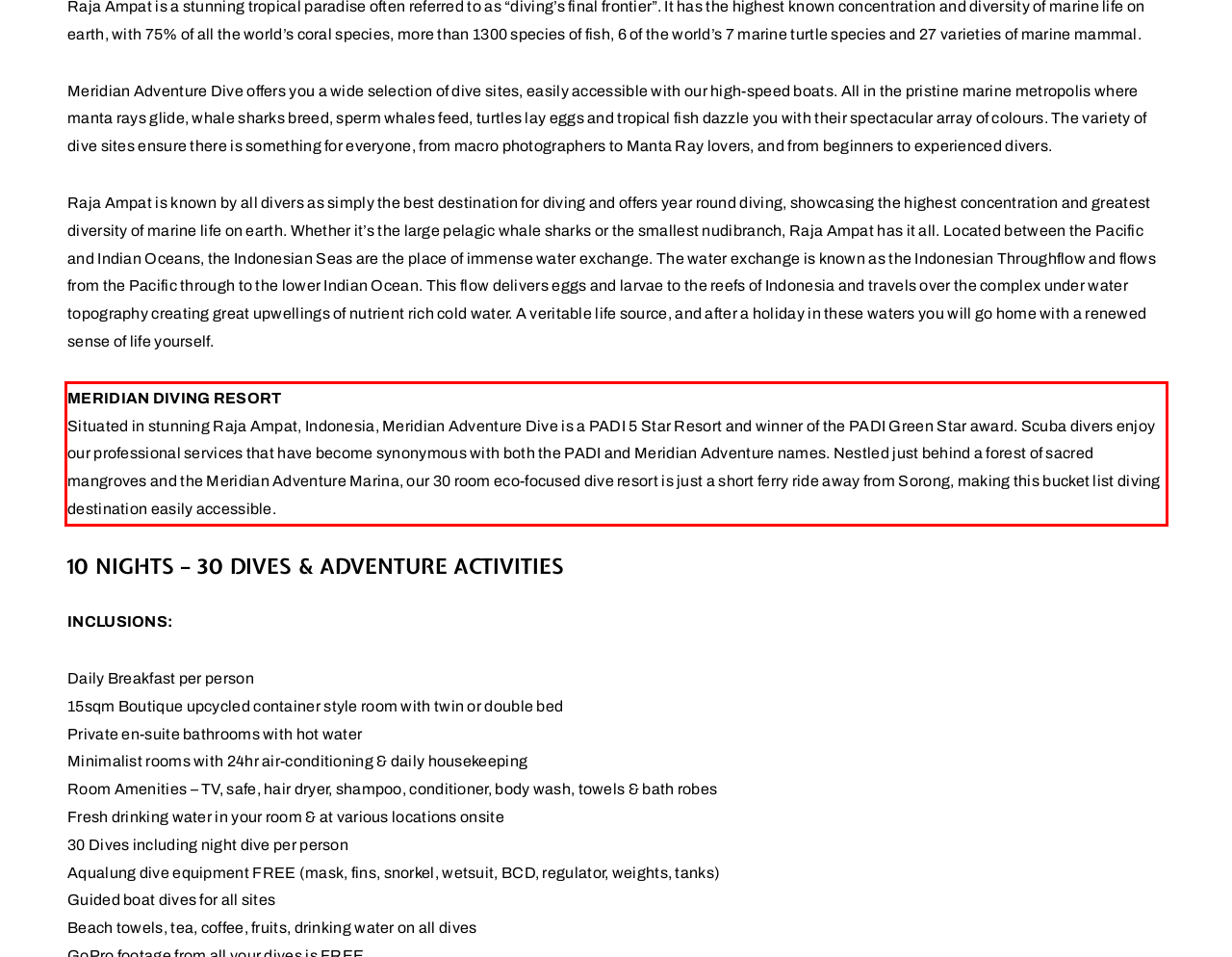You are given a screenshot of a webpage with a UI element highlighted by a red bounding box. Please perform OCR on the text content within this red bounding box.

MERIDIAN DIVING RESORT Situated in stunning Raja Ampat, Indonesia, Meridian Adventure Dive is a PADI 5 Star Resort and winner of the PADI Green Star award. Scuba divers enjoy our professional services that have become synonymous with both the PADI and Meridian Adventure names. Nestled just behind a forest of sacred mangroves and the Meridian Adventure Marina, our 30 room eco-focused dive resort is just a short ferry ride away from Sorong, making this bucket list diving destination easily accessible.